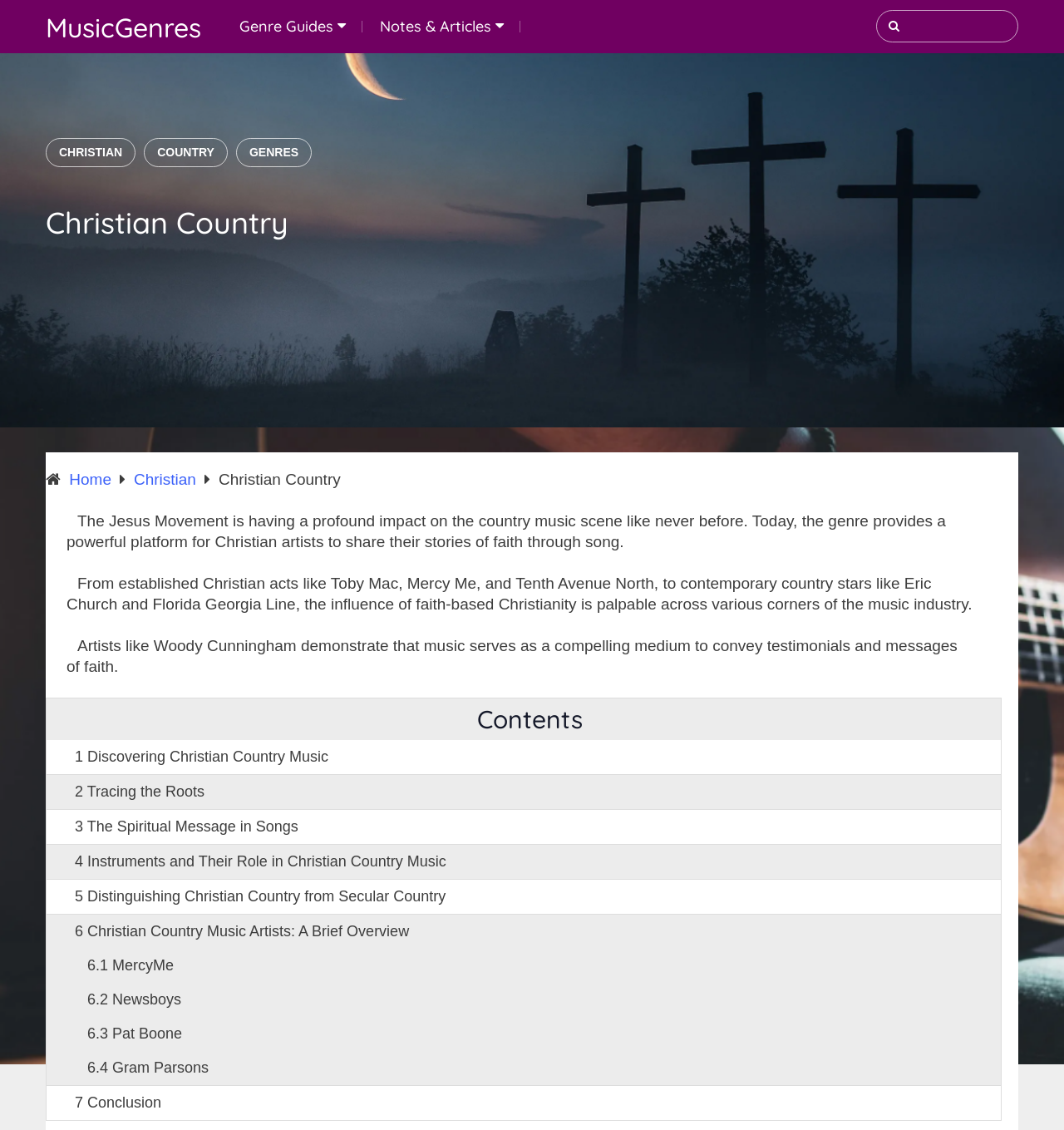Based on what you see in the screenshot, provide a thorough answer to this question: What is the role of instruments in Christian Country music, according to the webpage?

The webpage provides a link to a section titled '4 Instruments and Their Role in Christian Country Music', suggesting that instruments play an important role in this genre of music.